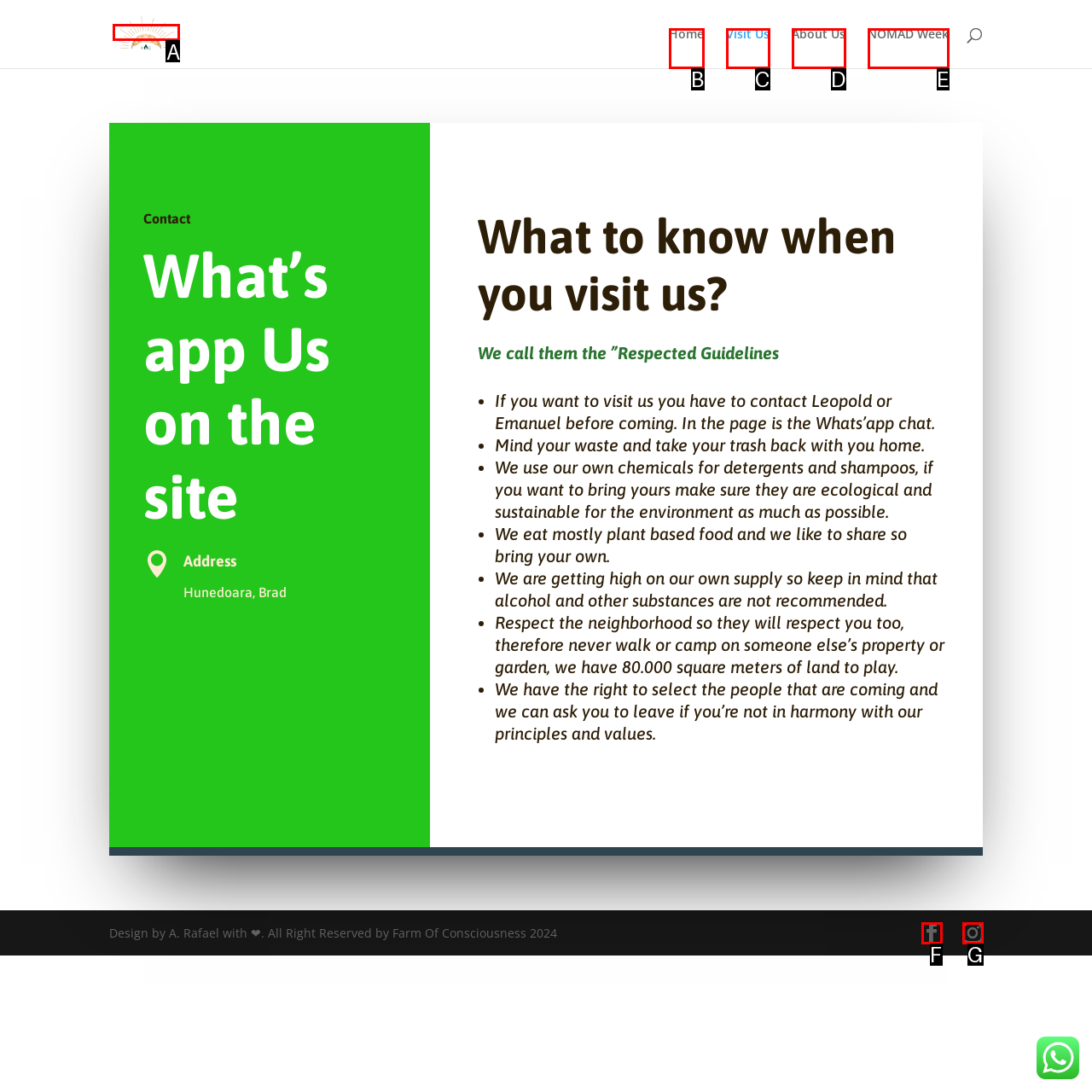From the choices given, find the HTML element that matches this description: Facebook. Answer with the letter of the selected option directly.

F